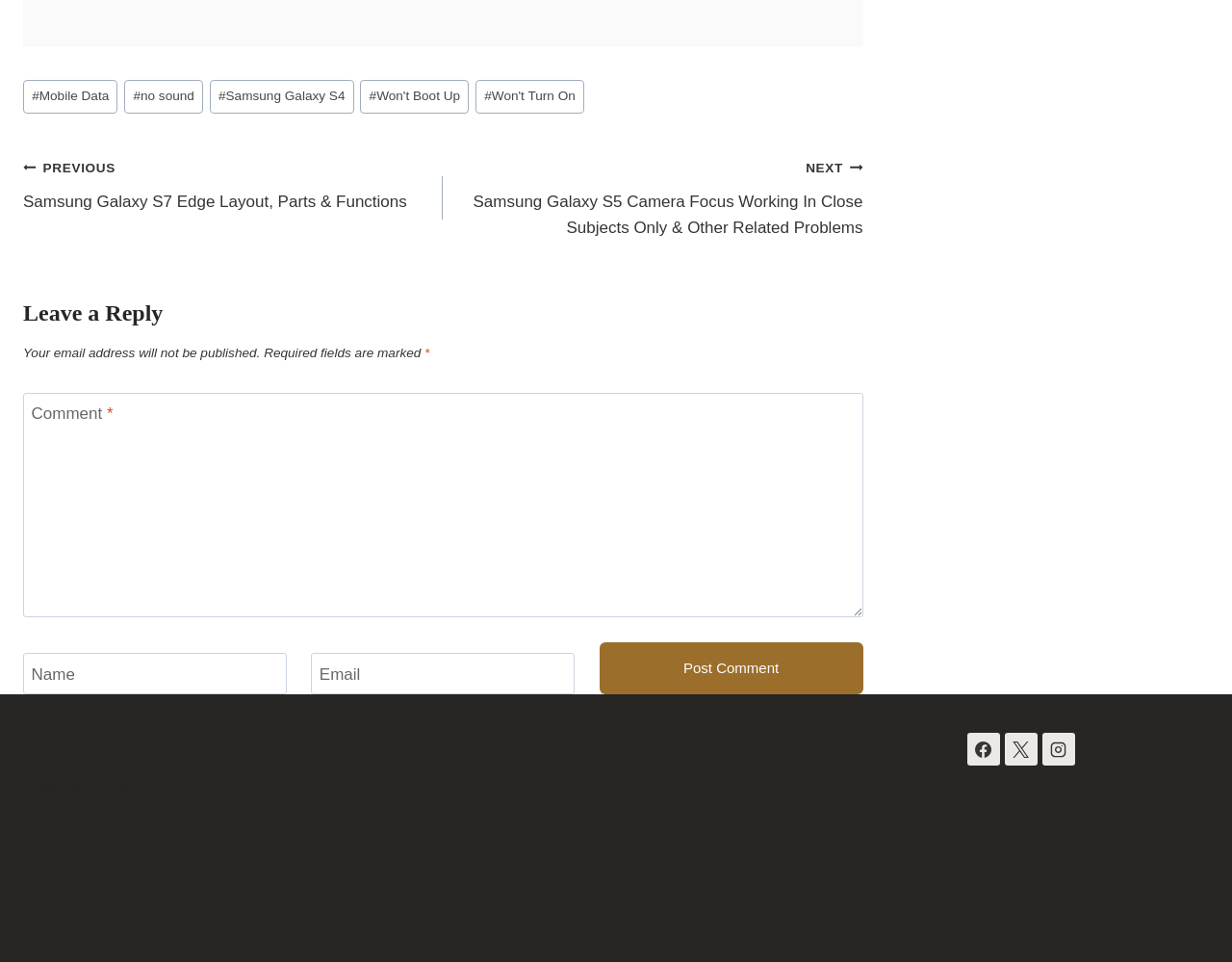Analyze the image and provide a detailed answer to the question: What is the purpose of the navigation section?

The navigation section is used to navigate between posts, as indicated by the heading 'Post navigation' and the links to 'PREVIOUS' and 'NEXT' posts.